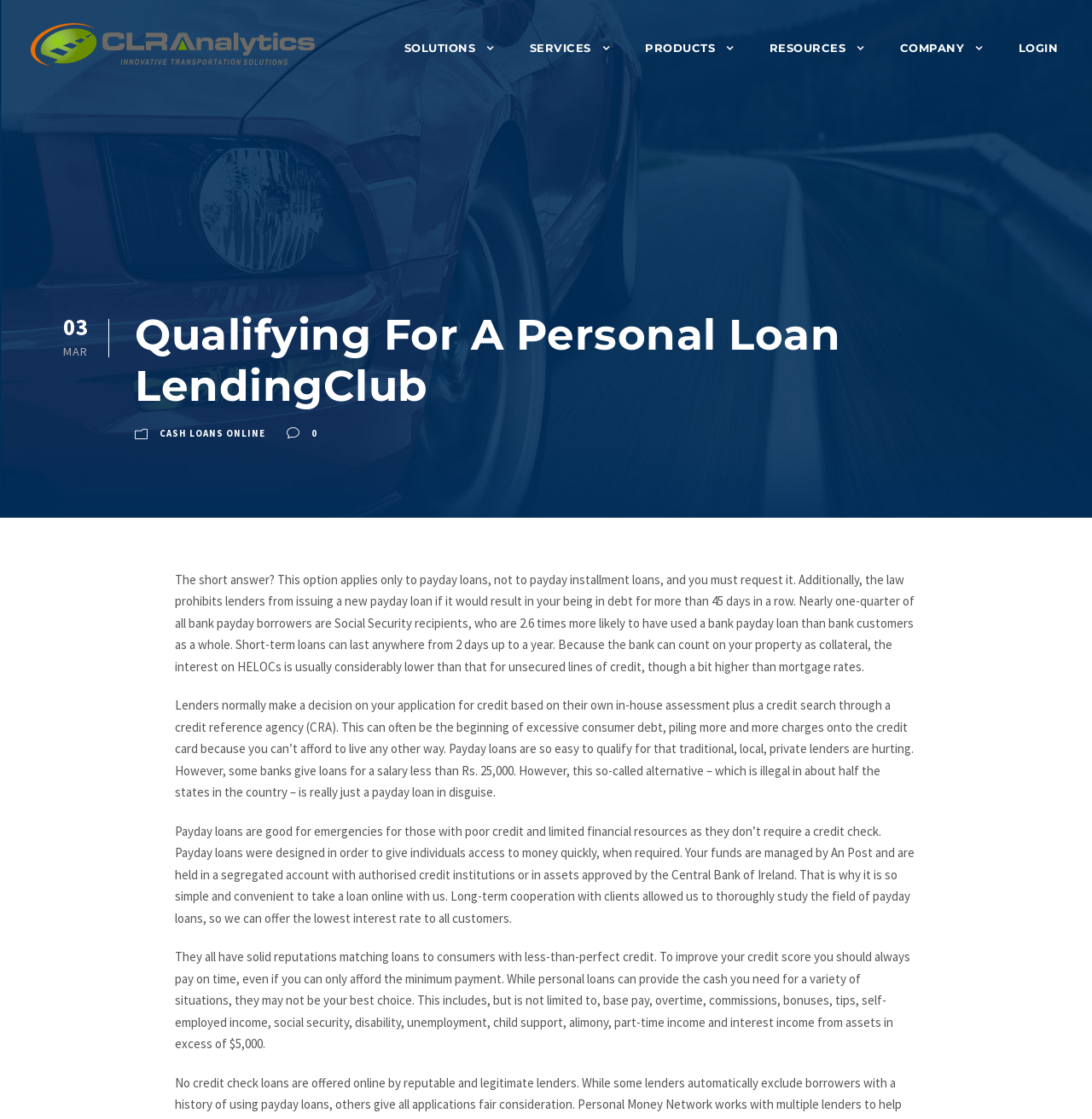Can you find and generate the webpage's heading?

Qualifying For A Personal Loan LendingClub